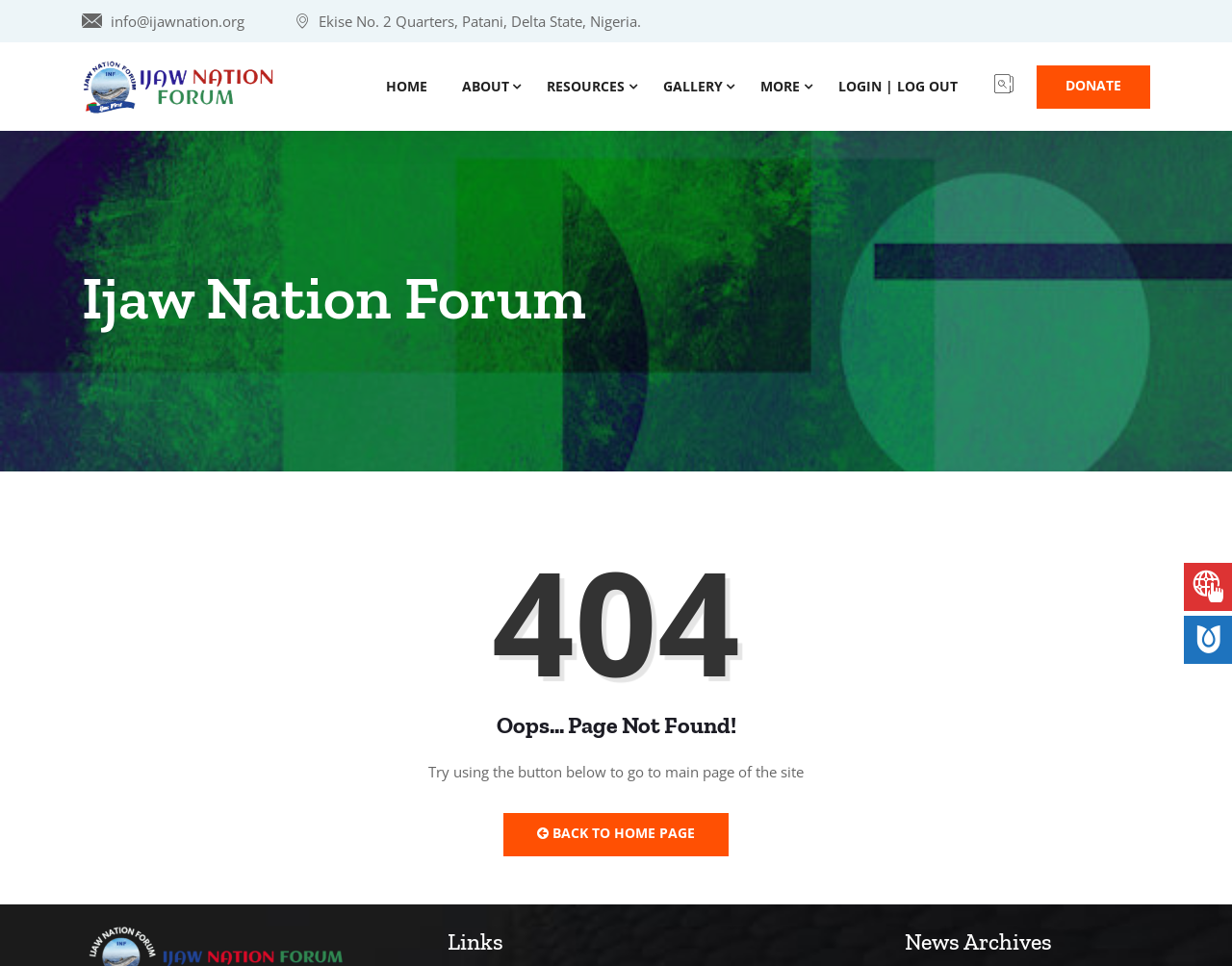Locate the bounding box coordinates of the element that should be clicked to execute the following instruction: "go to home page".

[0.307, 0.044, 0.353, 0.135]